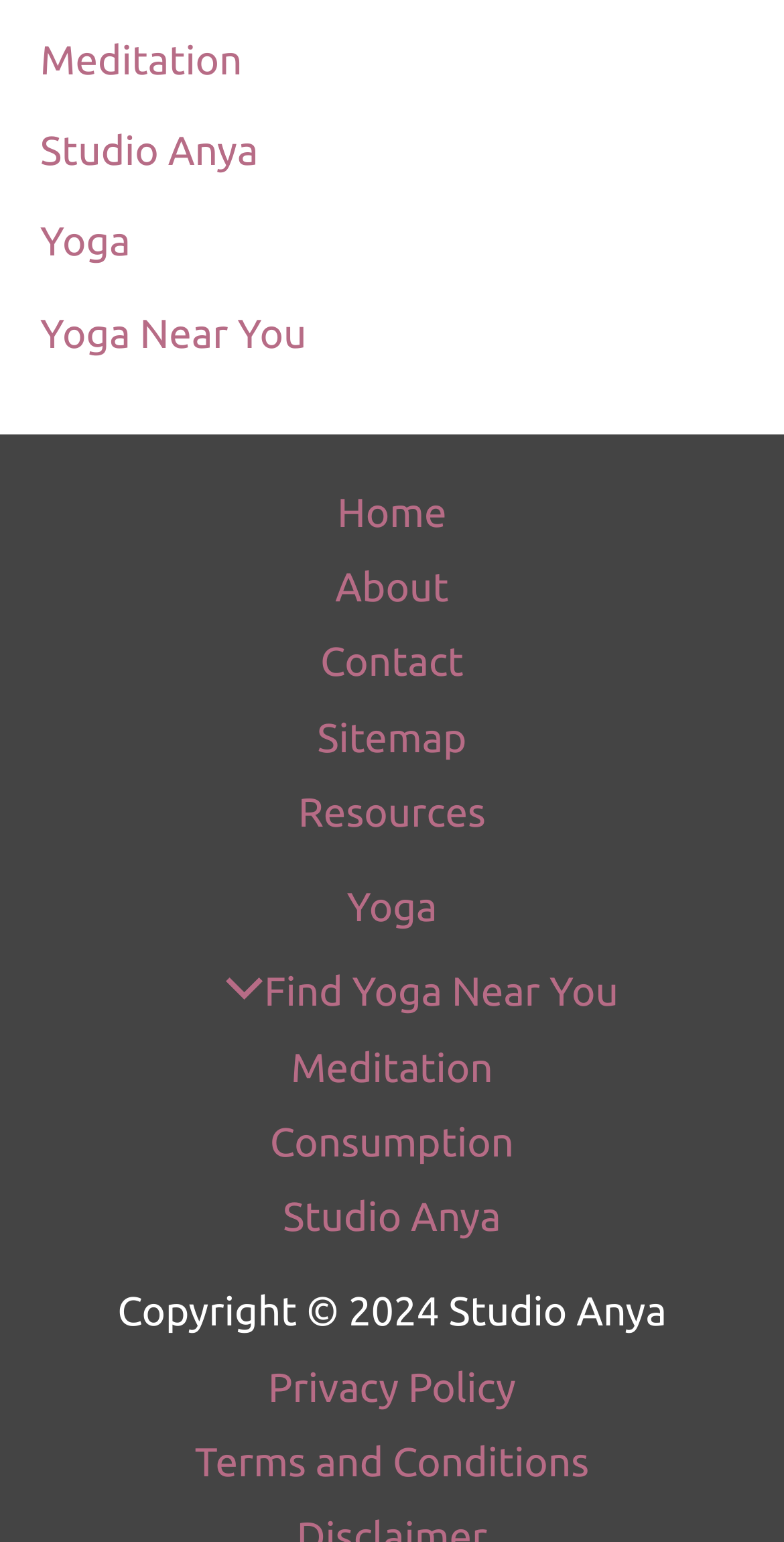Based on the image, give a detailed response to the question: What is the text below the copyright symbol?

I located the 'Copyright ©' symbol and found the adjacent StaticText element with the text '2024 Studio Anya', which is the text below the copyright symbol.